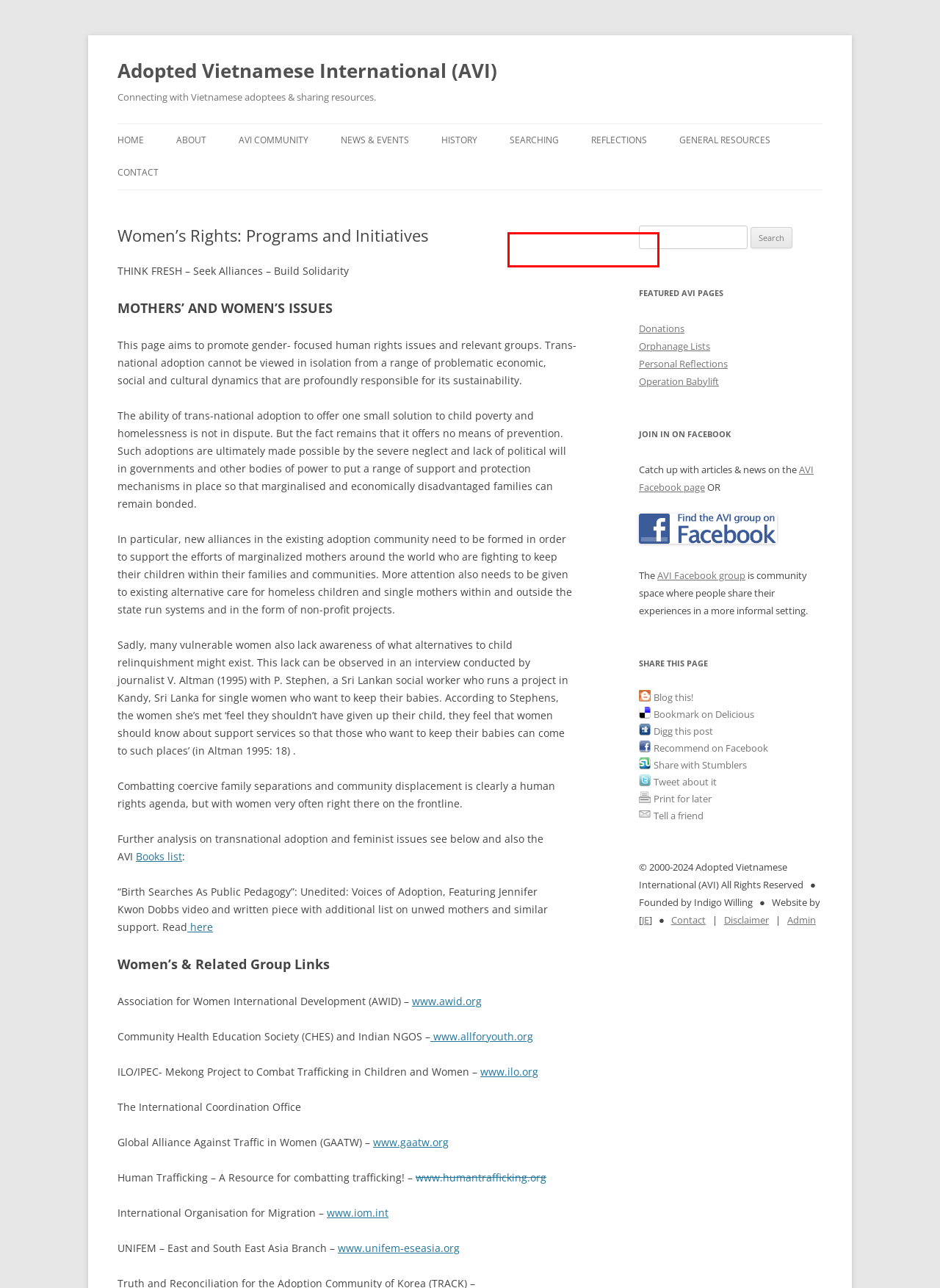You are given a screenshot depicting a webpage with a red bounding box around a UI element. Select the description that best corresponds to the new webpage after clicking the selected element. Here are the choices:
A. C5 Galaxy Crash | Adopted Vietnamese International (AVI)
B. AVI Community | Adopted Vietnamese International (AVI)
C. Reunited | Adopted Vietnamese International (AVI)
D. Home - The Global Alliance Against Traffic in Women (GAATW)
E. 35th Projects, News & Events | Adopted Vietnamese International (AVI)
F. List of Adoptee Blogs & Websites | Adopted Vietnamese International (AVI)
G. Operation Babylift | Adopted Vietnamese International (AVI)
H. Contact | Adopted Vietnamese International (AVI)

C